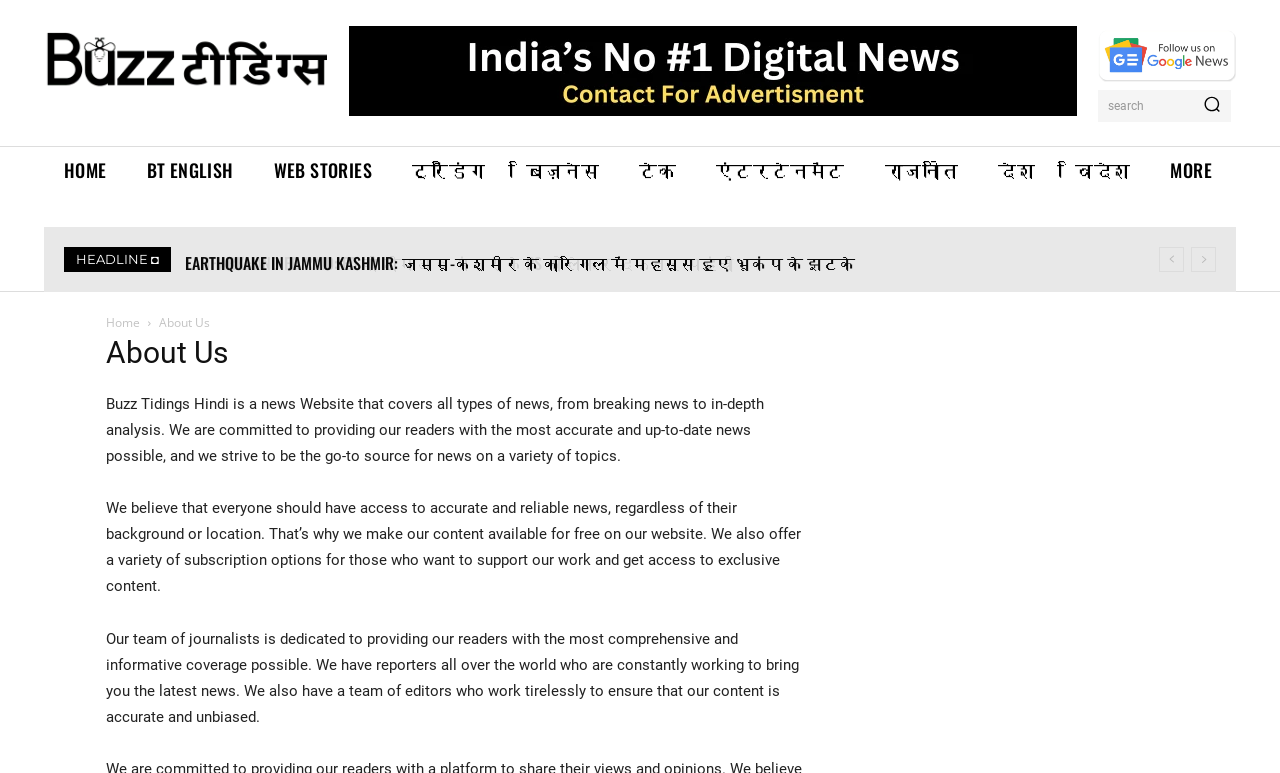Please identify the bounding box coordinates of the element's region that I should click in order to complete the following instruction: "Read about Yamaha's new bike". The bounding box coordinates consist of four float numbers between 0 and 1, i.e., [left, top, right, bottom].

[0.145, 0.325, 0.623, 0.356]